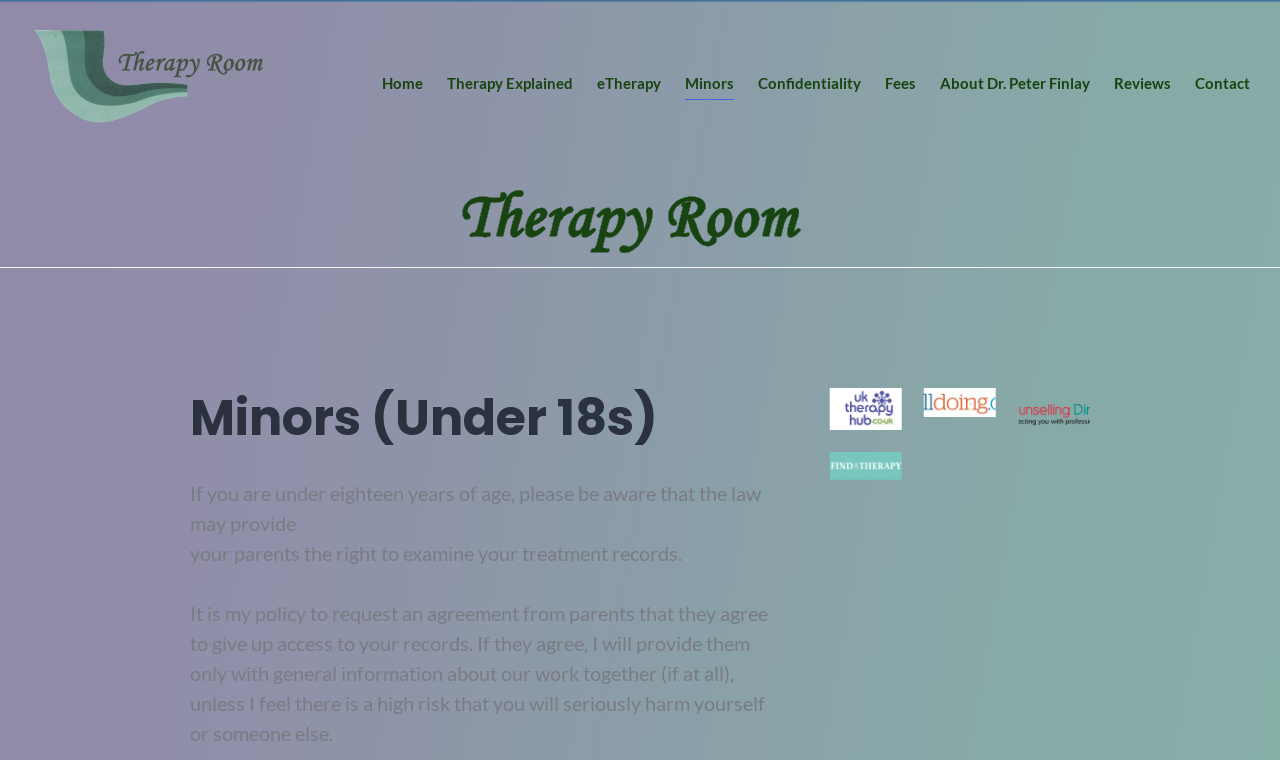What is the purpose of the policy mentioned on the page?
Answer the question in as much detail as possible.

I read the static text elements on the page and found the sentence that mentions a policy. The policy is to request an agreement from parents that they agree to give up access to the minor's treatment records.